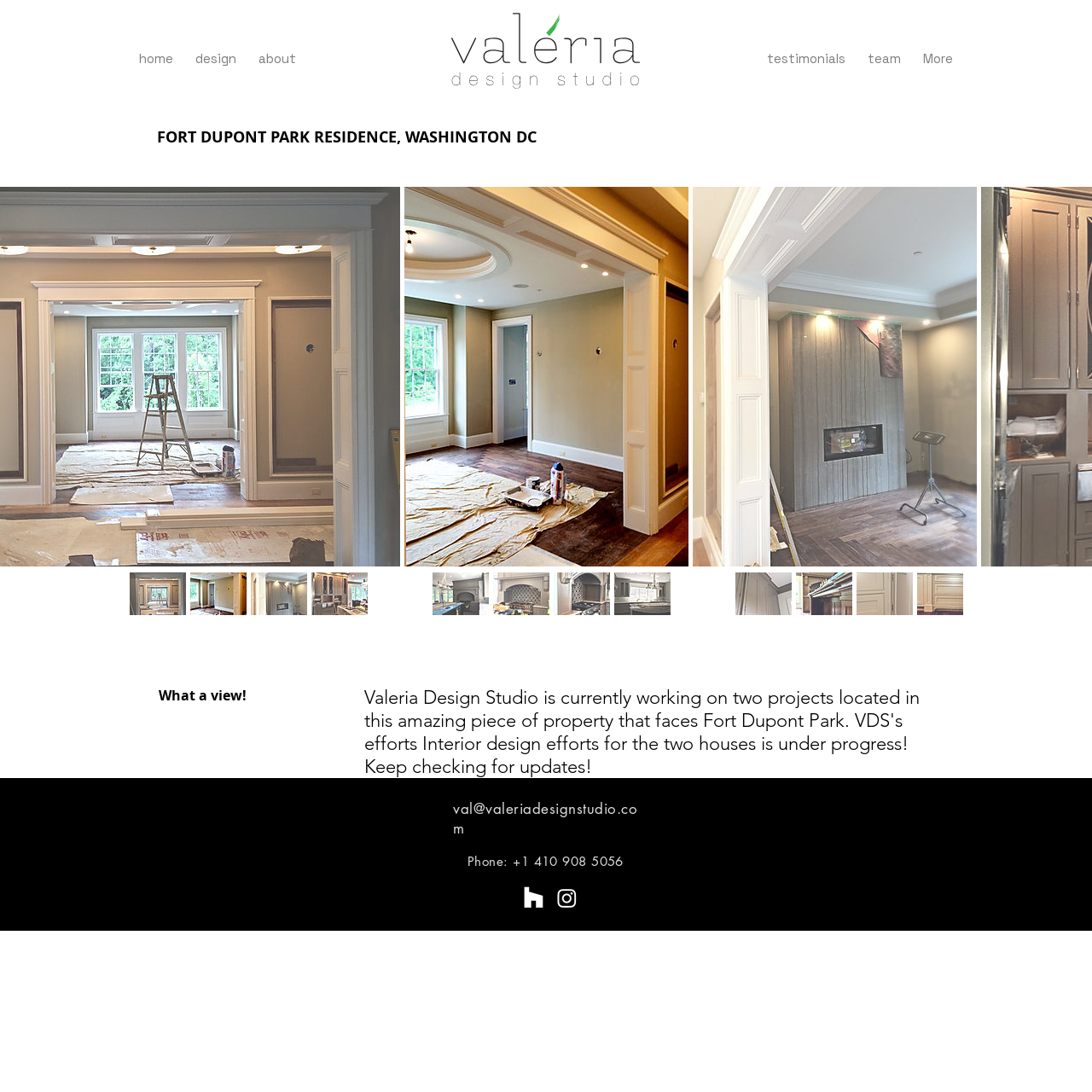What is the email address of valeriadesignstudio?
Please provide a full and detailed response to the question.

The email address can be found in the content info section of the webpage, where it is listed as 'val@valeriadesignstudio.com'.